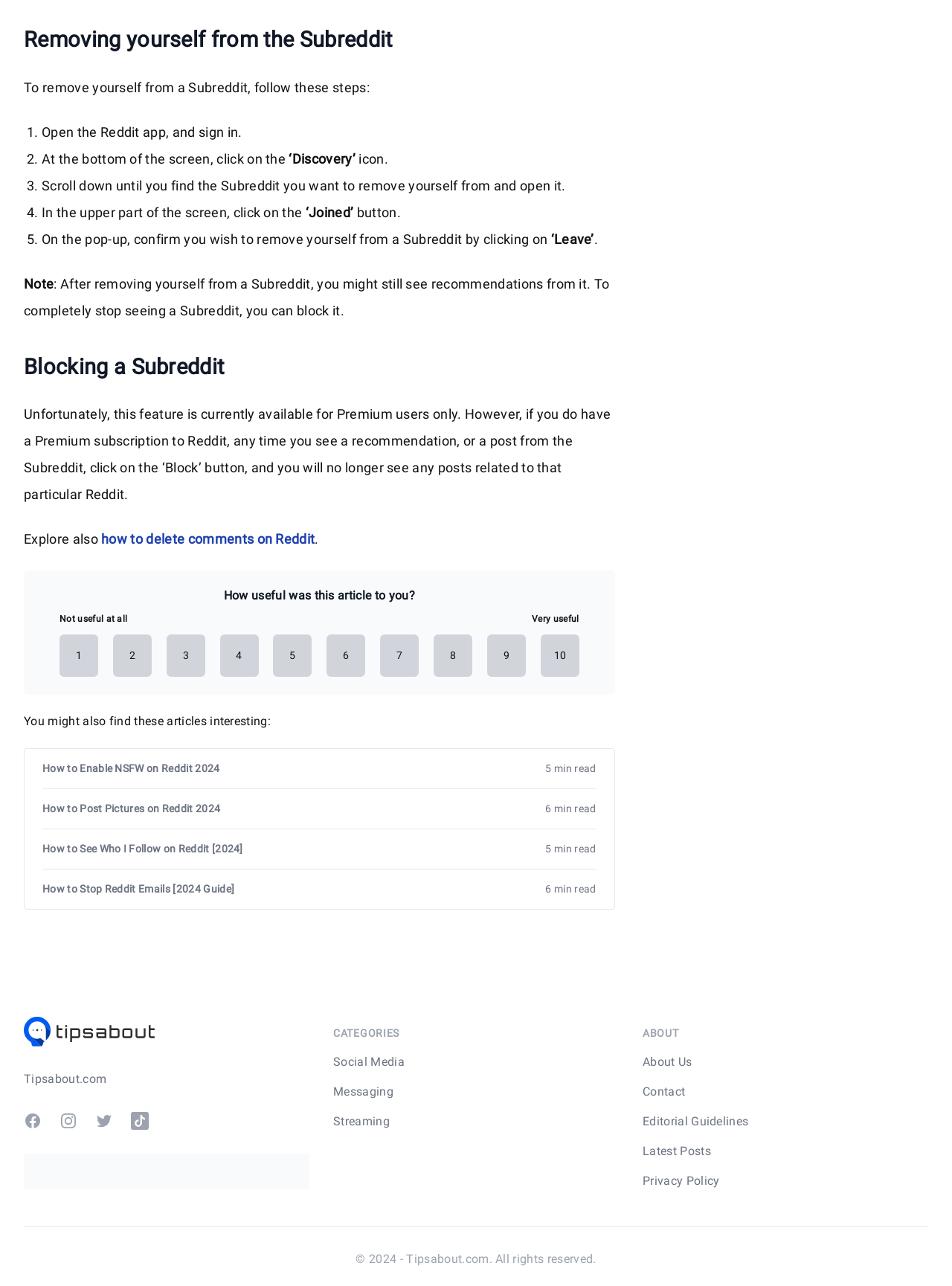Could you determine the bounding box coordinates of the clickable element to complete the instruction: "Open 'How to Enable NSFW on Reddit 2024'"? Provide the coordinates as four float numbers between 0 and 1, i.e., [left, top, right, bottom].

[0.045, 0.592, 0.626, 0.604]